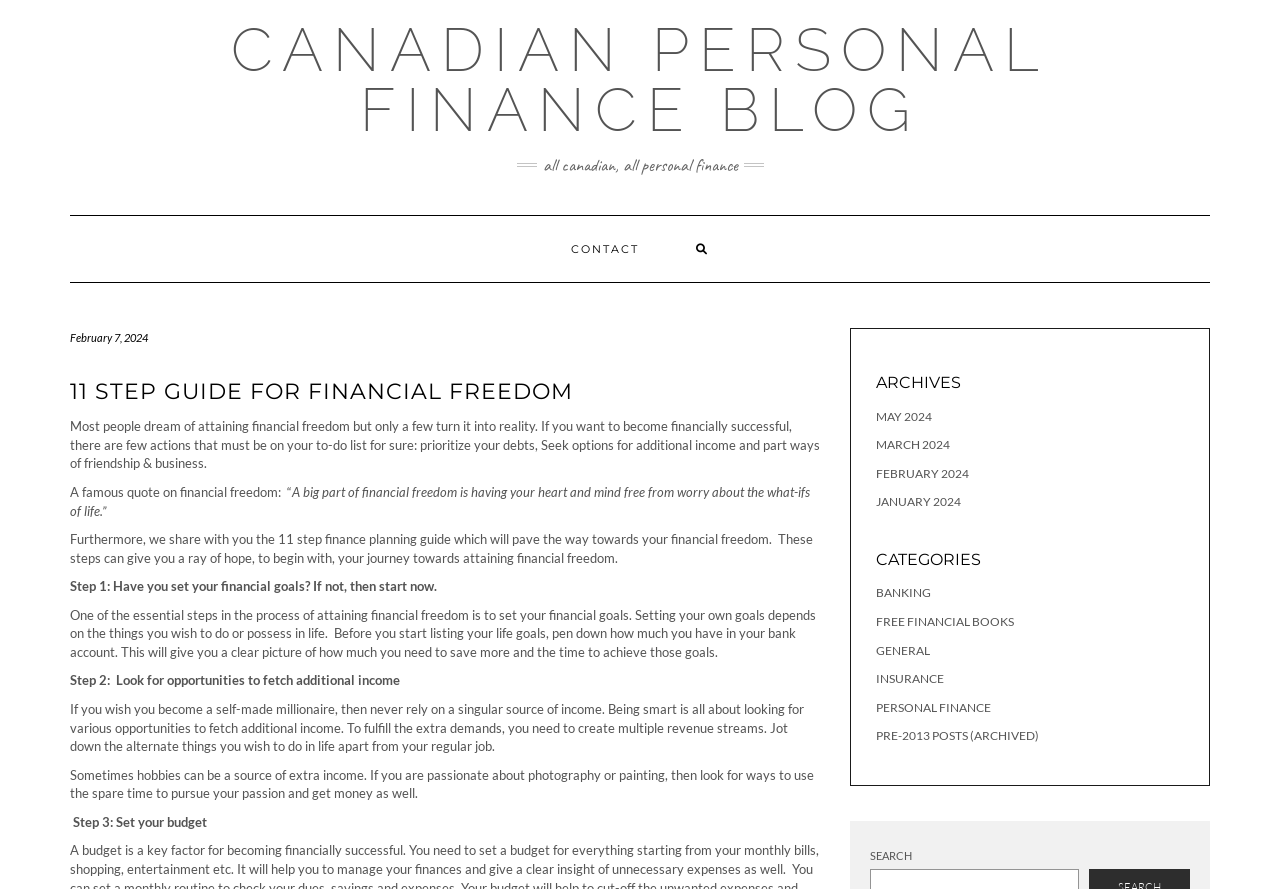Please identify the coordinates of the bounding box that should be clicked to fulfill this instruction: "go to contact page".

[0.425, 0.243, 0.52, 0.317]